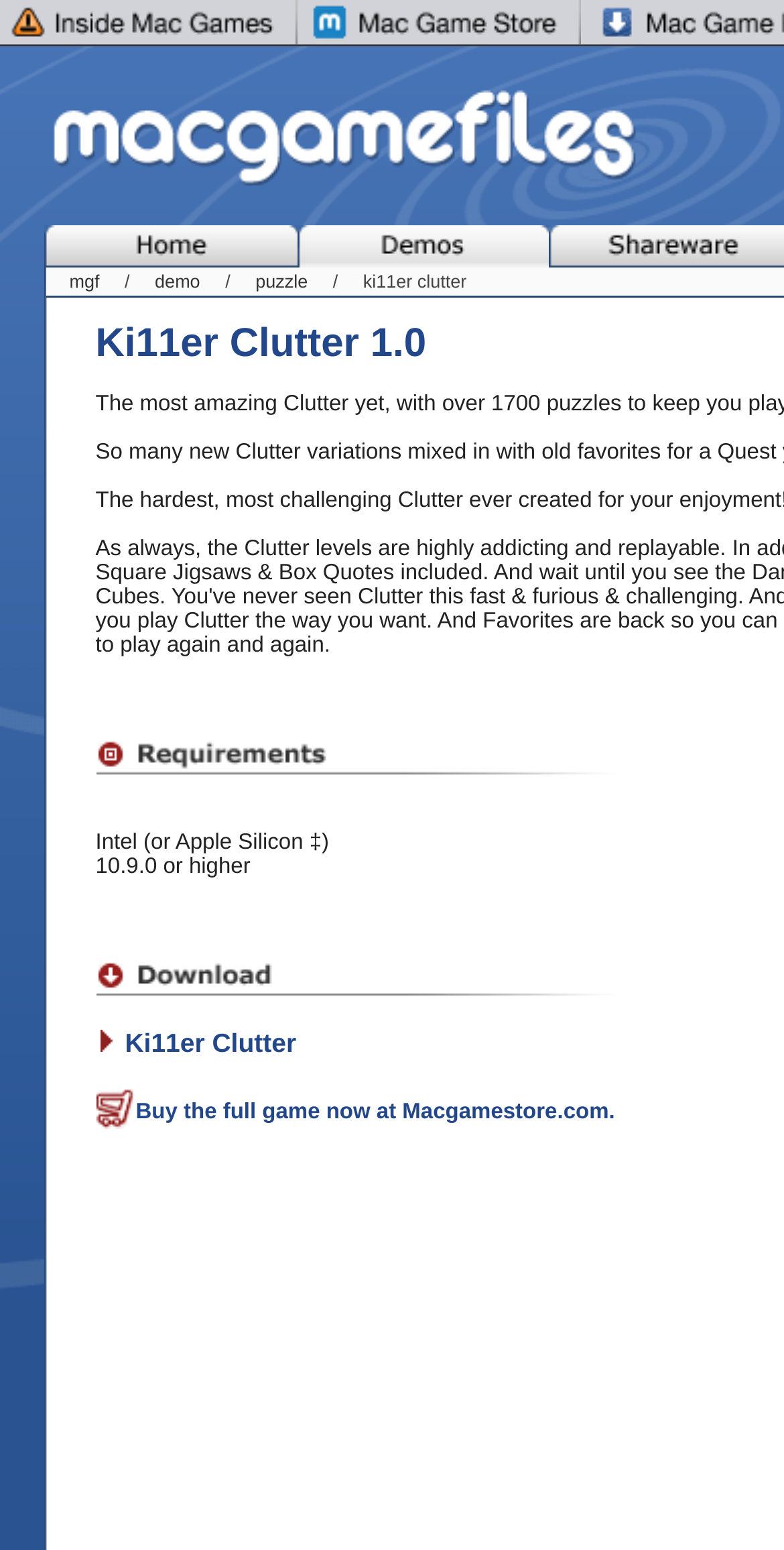What is the minimum operating system required for the game?
Examine the image and provide an in-depth answer to the question.

The static text element with the content '10.9.0 or higher' suggests that the game requires an operating system of at least version 10.9.0 to run.